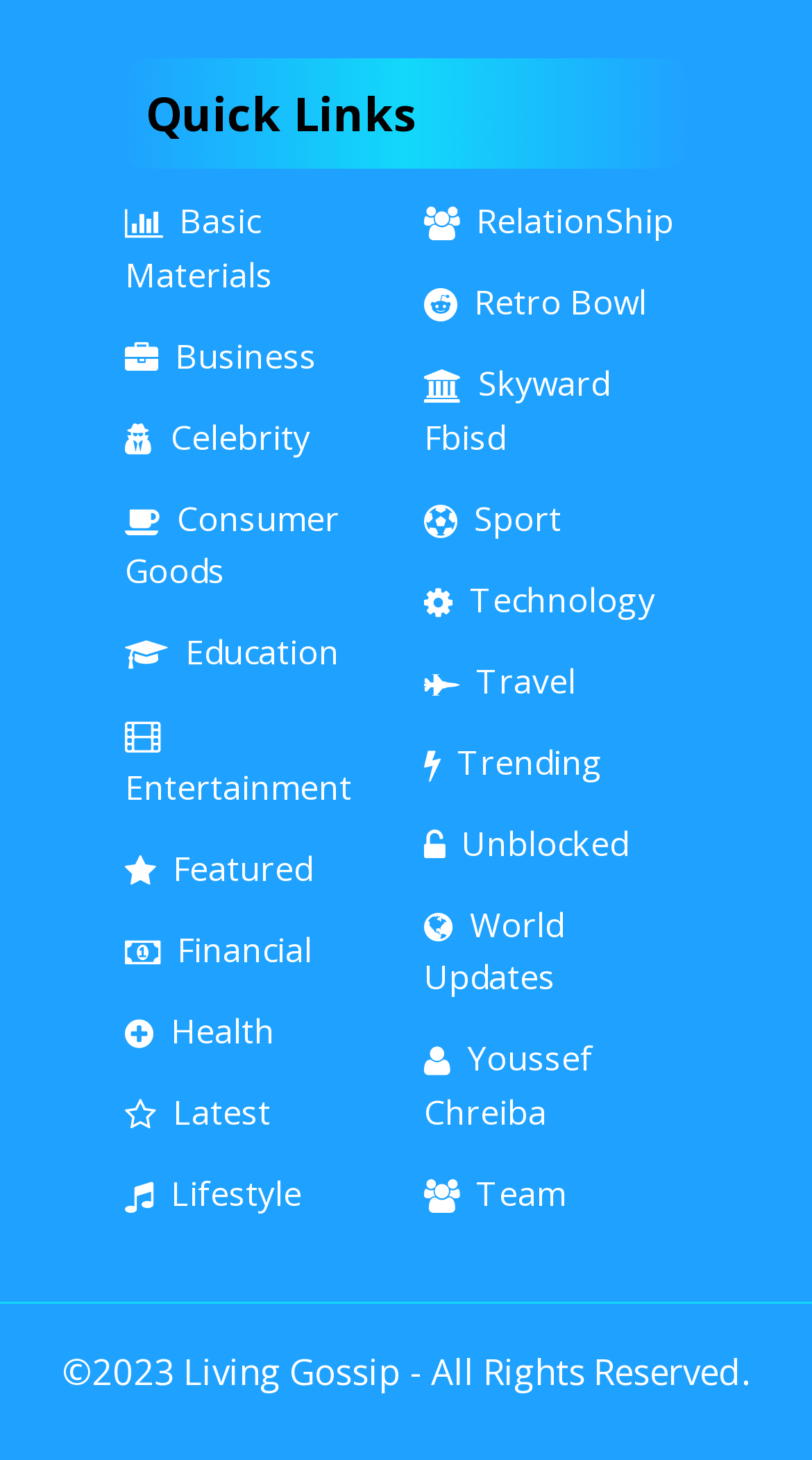Locate the coordinates of the bounding box for the clickable region that fulfills this instruction: "View Entertainment news".

[0.154, 0.487, 0.433, 0.555]